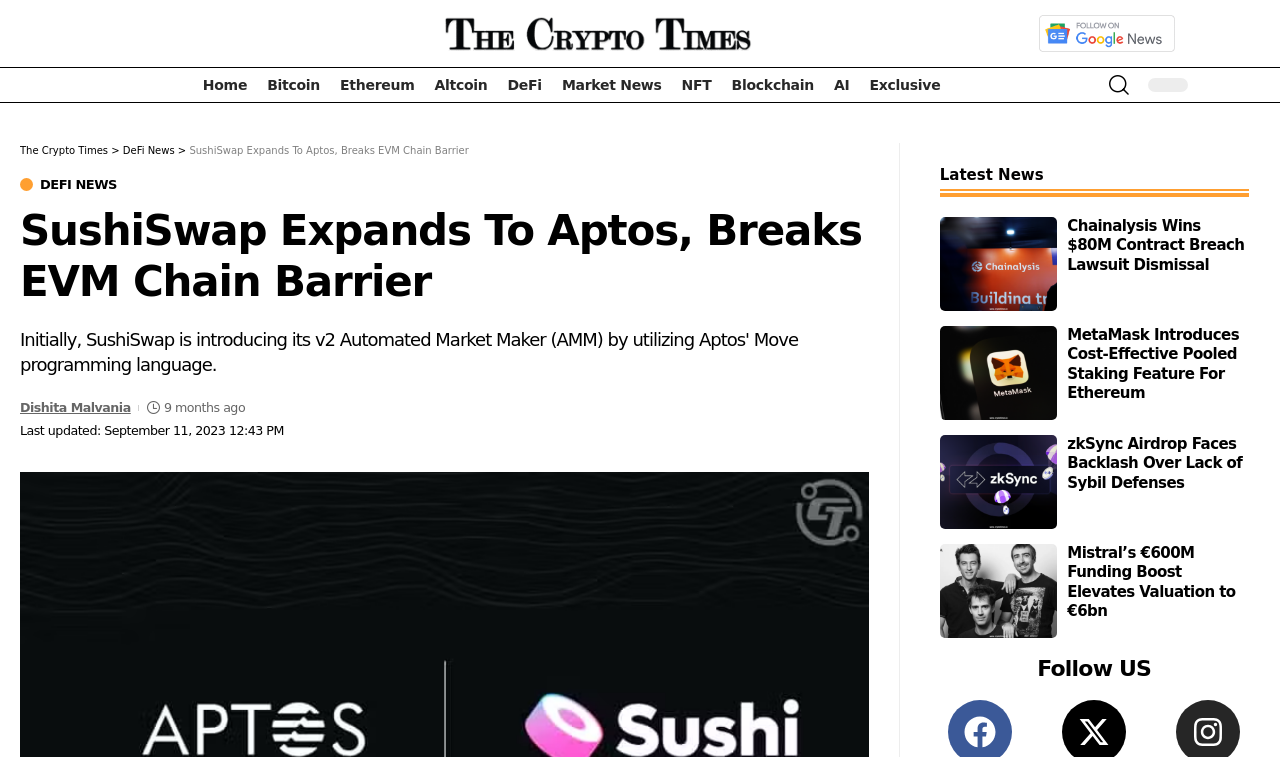Using the provided element description, identify the bounding box coordinates as (top-left x, top-left y, bottom-right x, bottom-right y). Ensure all values are between 0 and 1. Description: Home

None